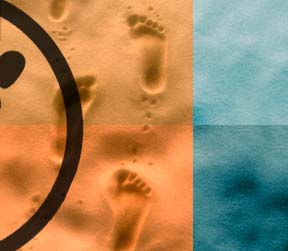Break down the image and provide a full description, noting any significant aspects.

The image features a creative design element characterized by a playful combination of colors and shapes. It showcases a series of footprints imprinted on a textured surface, set against a backdrop that blends warm orange and cool blue tones. In the foreground, a prominent circular icon, possibly representing a smiley face or a playful motif, anchors the composition. The contrast between the footprints and the colorful sections adds depth and invites viewers to reflect on the journey and experiences that shape our paths. This visually engaging piece evokes themes of exploration, growth, and the joy of movement.